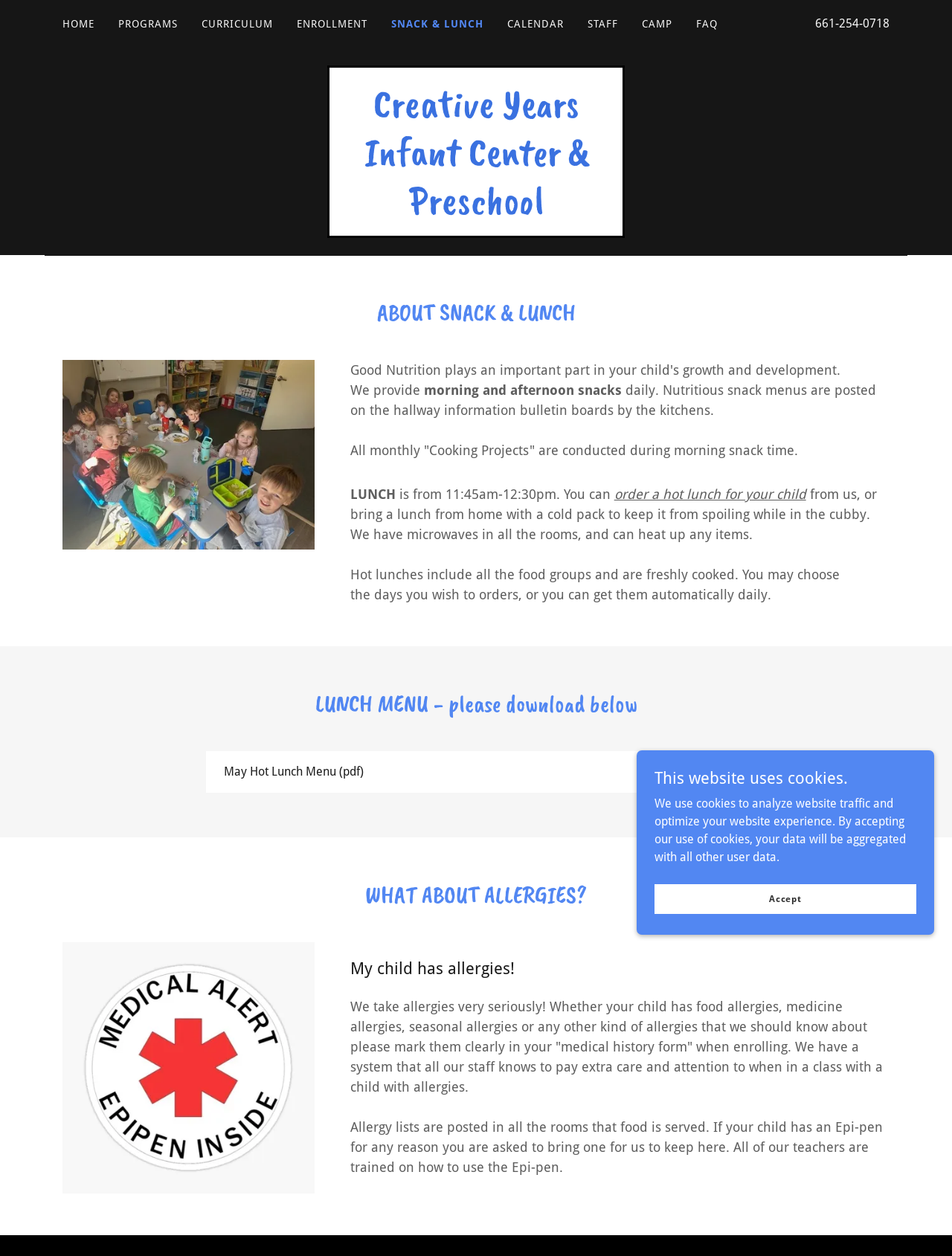Provide a thorough summary of the webpage.

This webpage is about the snack and lunch program at Creative Years Infant Center & Preschool. At the top, there is a navigation menu with links to different sections of the website, including "HOME", "PROGRAMS", "CURRICULUM", "ENROLLMENT", "SNACK & LUNCH", "CALENDAR", "STAFF", "CAMP", and "FAQ". Below the navigation menu, there is a large heading that reads "Creative Years Infant Center & Preschool".

The main content of the page is divided into three sections. The first section is about the snack and lunch program, with a heading that reads "ABOUT SNACK & LUNCH". There is an image on the left side of this section, and a series of paragraphs that describe the snack and lunch program, including the types of snacks and lunches provided, and the options for parents to order hot lunches for their children.

The second section is about lunch menus, with a heading that reads "LUNCH MENU - please download below". There is a link to download a PDF of the May hot lunch menu, and a button to download the menu.

The third section is about allergies, with a heading that reads "WHAT ABOUT ALLERGIES?". There is an image on the left side of this section, and a paragraph that describes the center's policy on allergies, including how they take allergies seriously, and how they have a system in place to care for children with allergies.

At the bottom of the page, there is a notice about the website's use of cookies, with a link to accept the use of cookies.